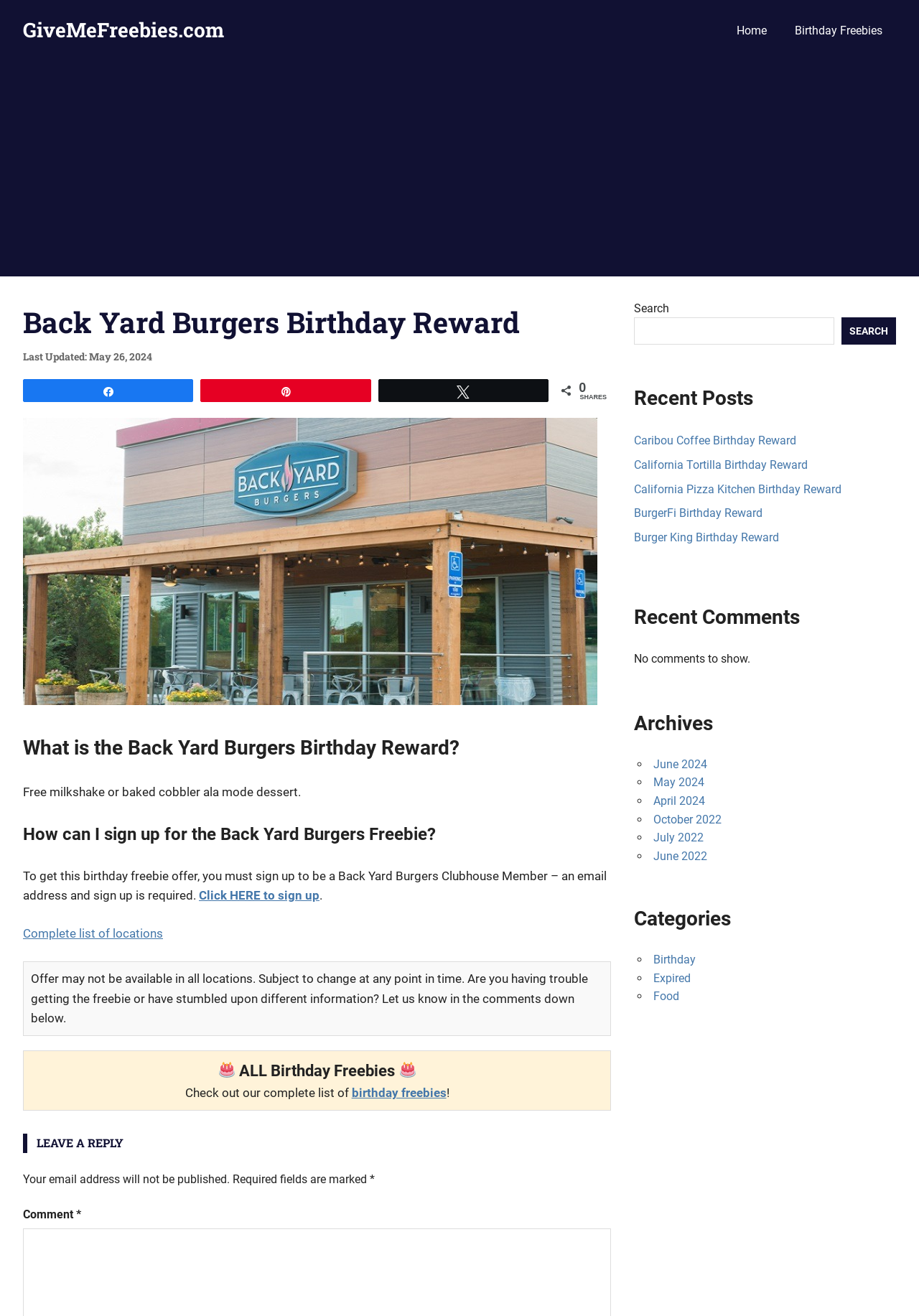Please find the bounding box coordinates in the format (top-left x, top-left y, bottom-right x, bottom-right y) for the given element description. Ensure the coordinates are floating point numbers between 0 and 1. Description: October 2022

[0.711, 0.617, 0.785, 0.628]